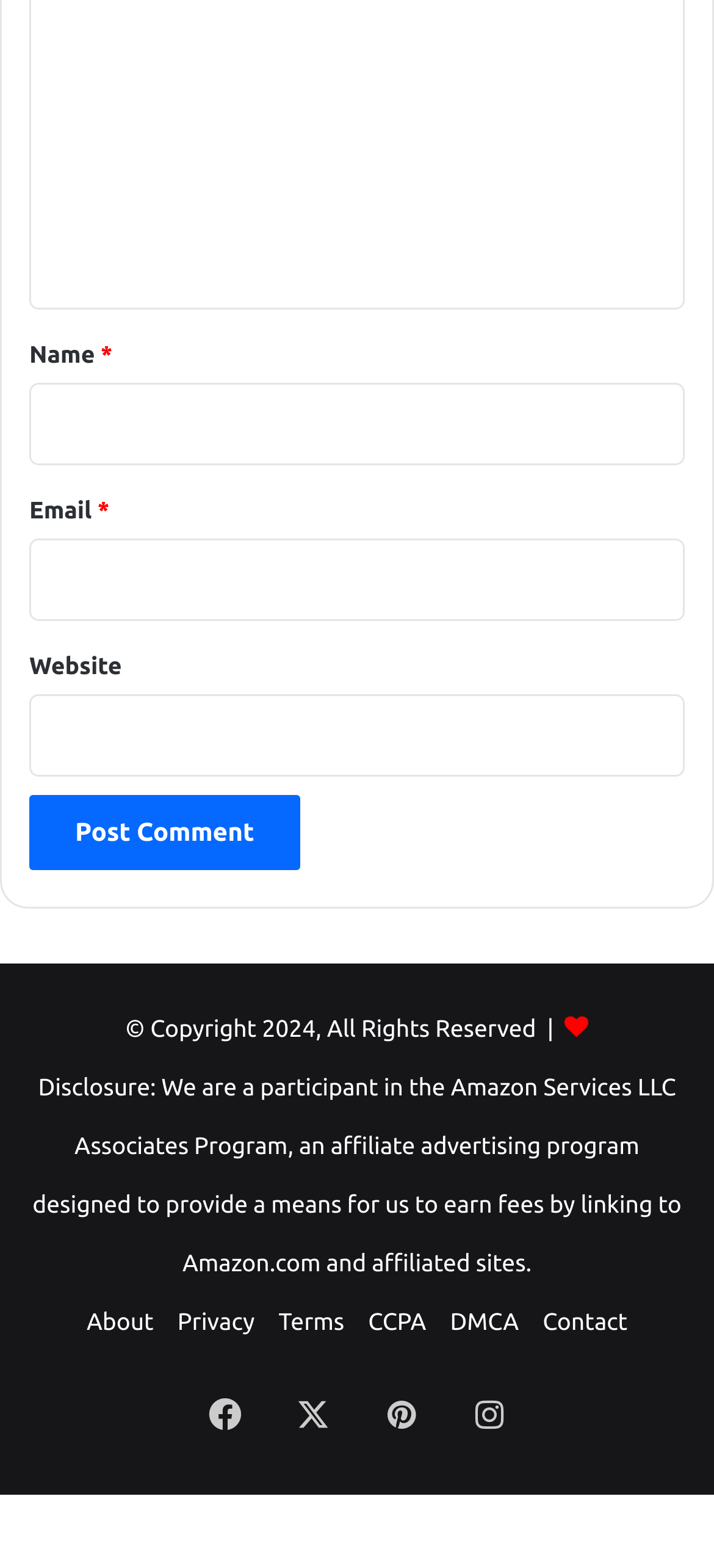Answer briefly with one word or phrase:
What is the purpose of the button?

Post Comment